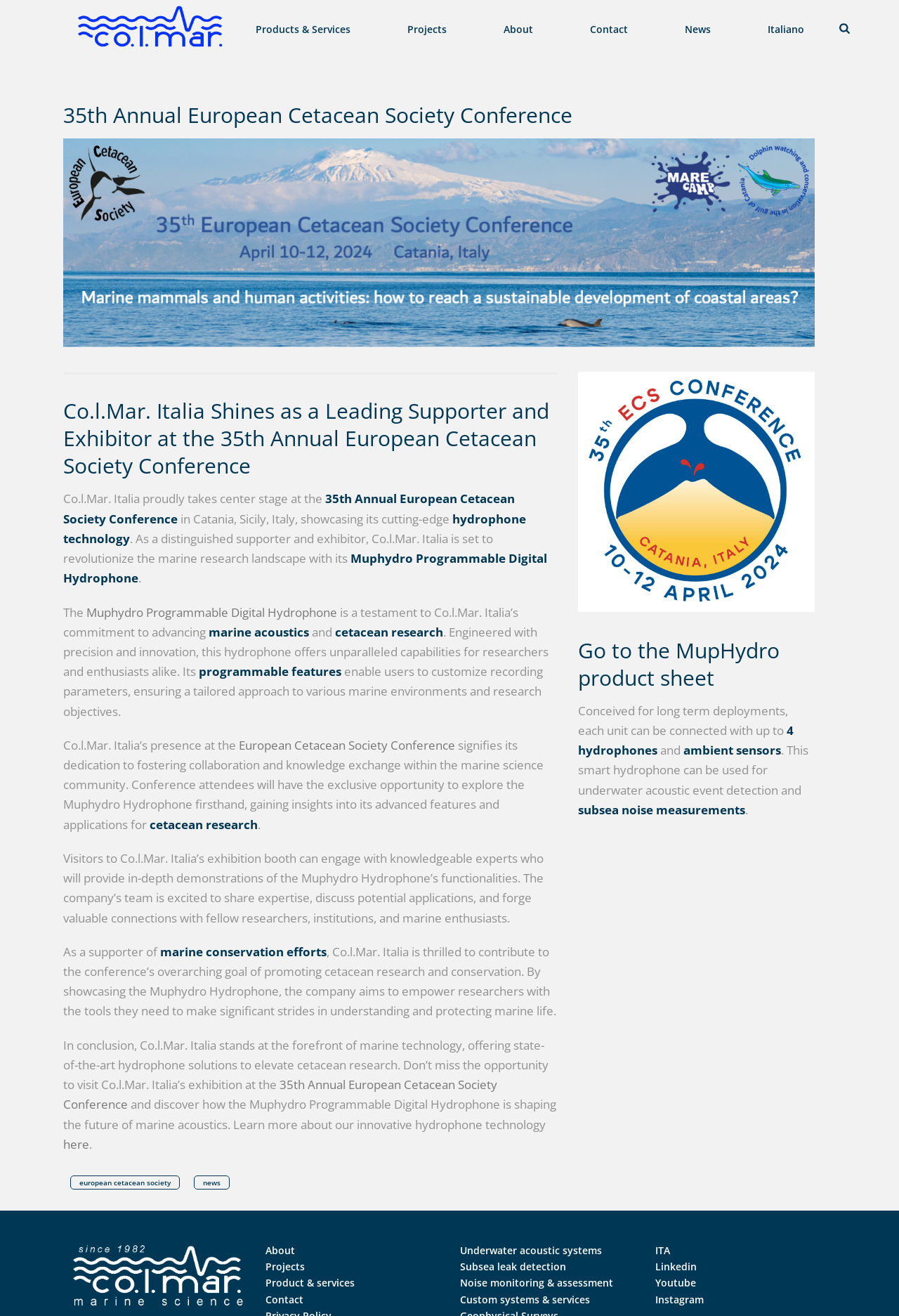Please find the bounding box for the UI component described as follows: "Custom systems & services".

[0.512, 0.982, 0.656, 0.992]